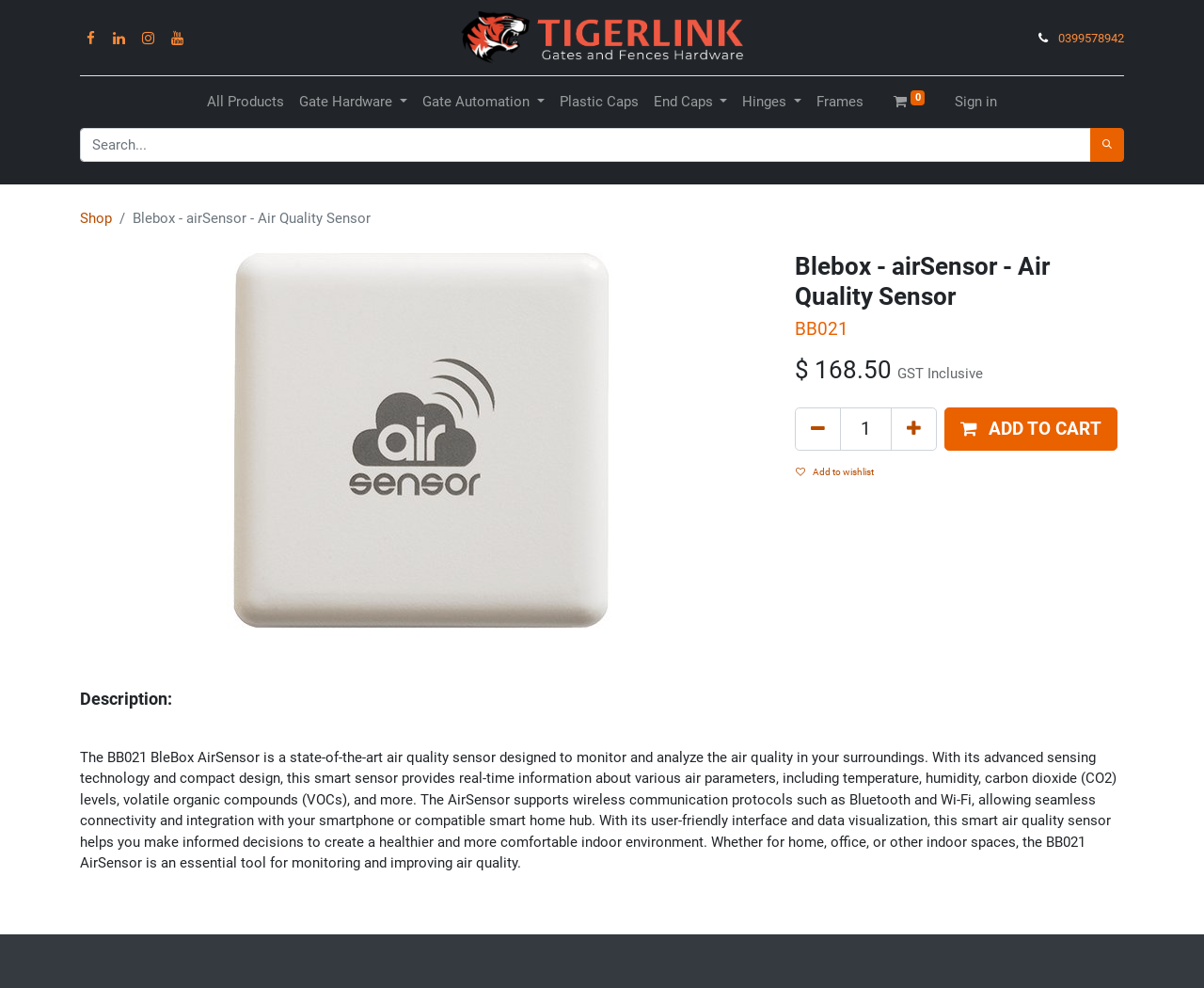Locate the bounding box coordinates of the element's region that should be clicked to carry out the following instruction: "Search for products". The coordinates need to be four float numbers between 0 and 1, i.e., [left, top, right, bottom].

[0.066, 0.129, 0.934, 0.164]